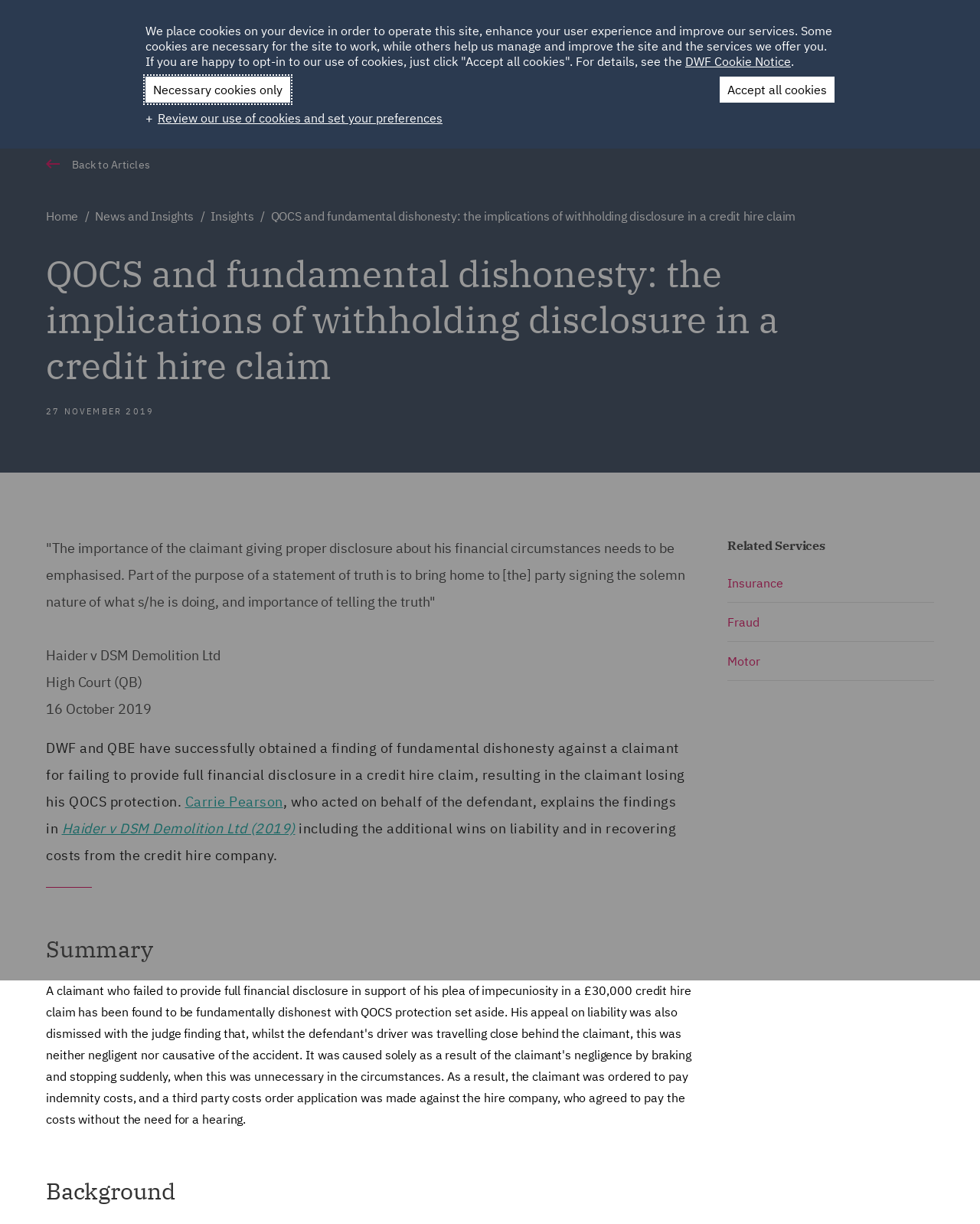Determine the bounding box coordinates of the clickable element to achieve the following action: 'Search for something'. Provide the coordinates as four float values between 0 and 1, formatted as [left, top, right, bottom].

[0.287, 0.072, 0.334, 0.091]